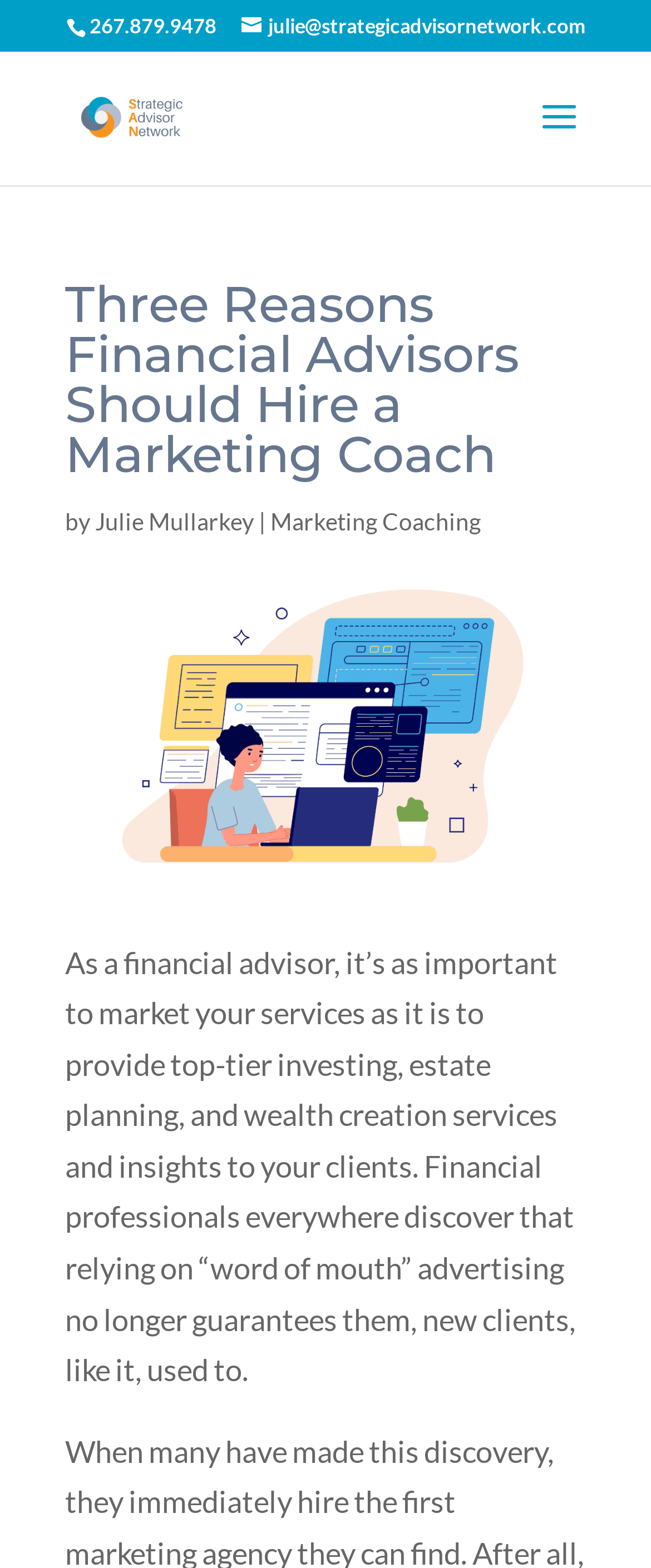What is the topic of the article?
Using the image as a reference, answer the question in detail.

I inferred the topic of the article by reading the heading element with the text 'Three Reasons Financial Advisors Should Hire a Marketing Coach' and the StaticText element with the text 'As a financial advisor, it’s as important to market your services as it is to provide top-tier investing, estate planning, and wealth creation services and insights to your clients.'.